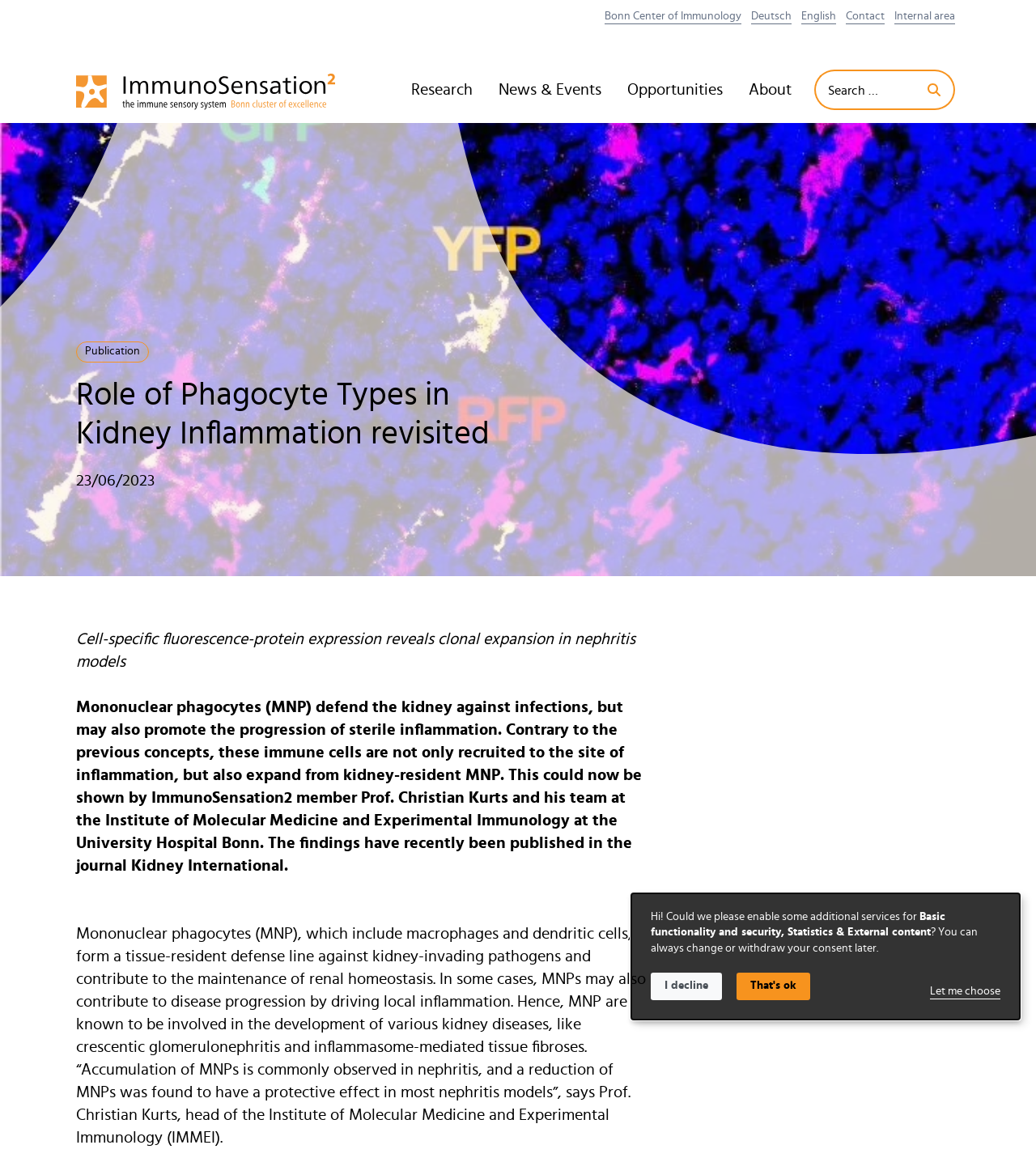Determine the bounding box coordinates of the clickable element necessary to fulfill the instruction: "Contact us". Provide the coordinates as four float numbers within the 0 to 1 range, i.e., [left, top, right, bottom].

[0.812, 0.0, 0.859, 0.029]